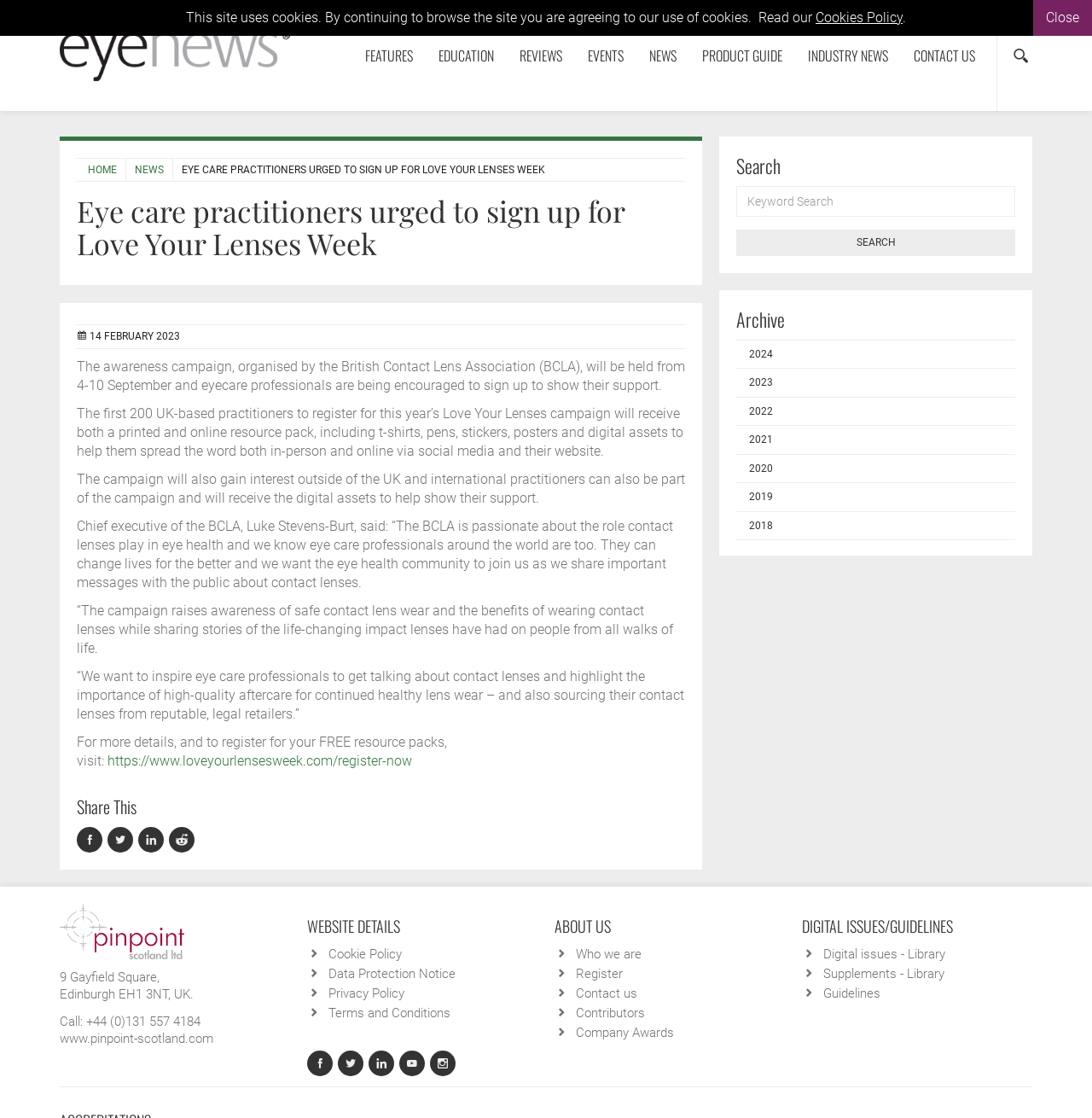Refer to the element description parent_node: Share This title="On Facebook" and identify the corresponding bounding box in the screenshot. Format the coordinates as (top-left x, top-left y, bottom-right x, bottom-right y) with values in the range of 0 to 1.

[0.07, 0.744, 0.098, 0.758]